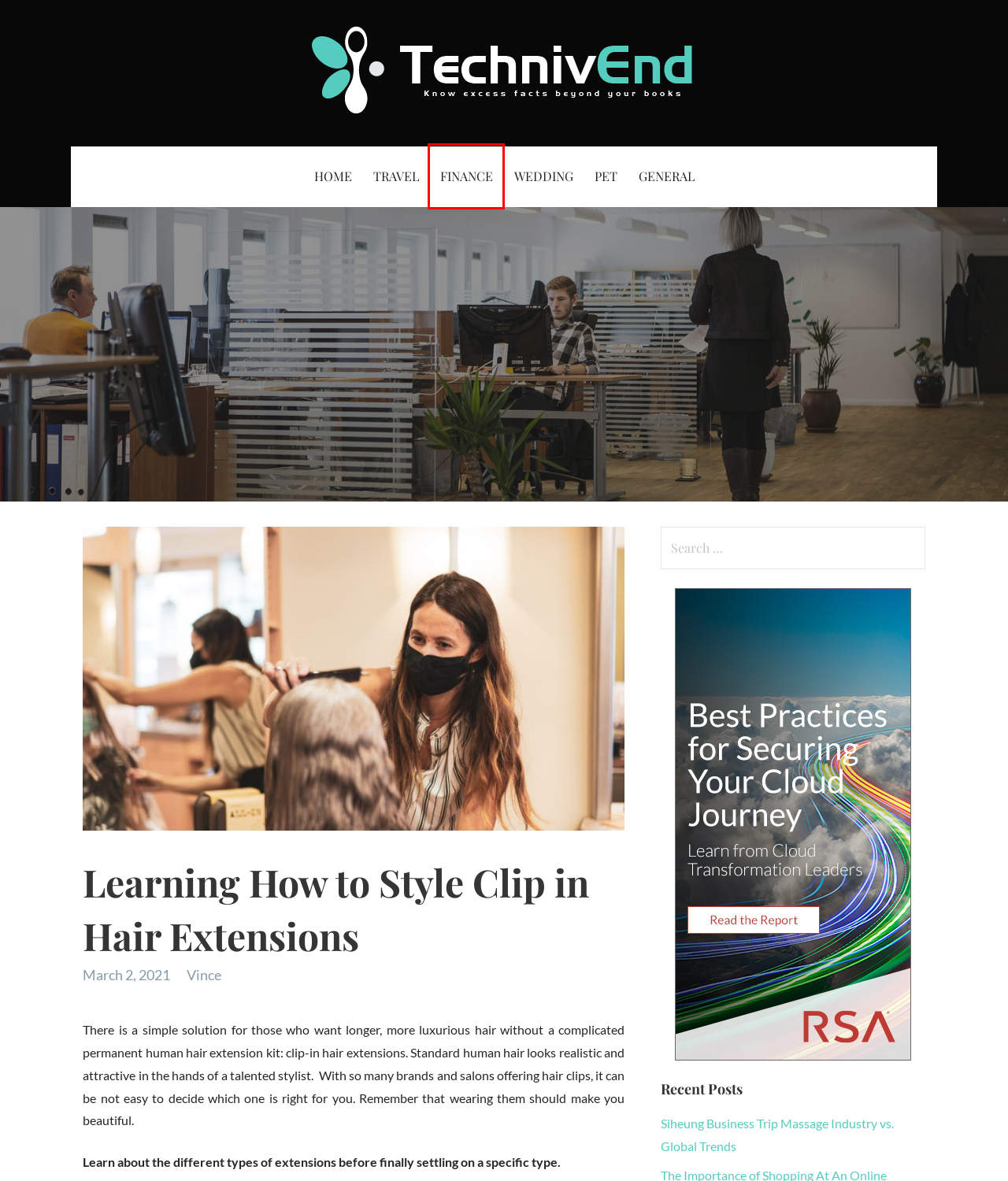You are given a screenshot of a webpage with a red rectangle bounding box around a UI element. Select the webpage description that best matches the new webpage after clicking the element in the bounding box. Here are the candidates:
A. Pet – Know excess facts beyond your books
B. health – Know excess facts beyond your books
C. Siheung Business Trip Massage Industry vs. Global Trends – Know excess facts beyond your books
D. Finance – Know excess facts beyond your books
E. Know excess facts beyond your books
F. Vince – Know excess facts beyond your books
G. Wedding – Know excess facts beyond your books
H. General – Know excess facts beyond your books

D